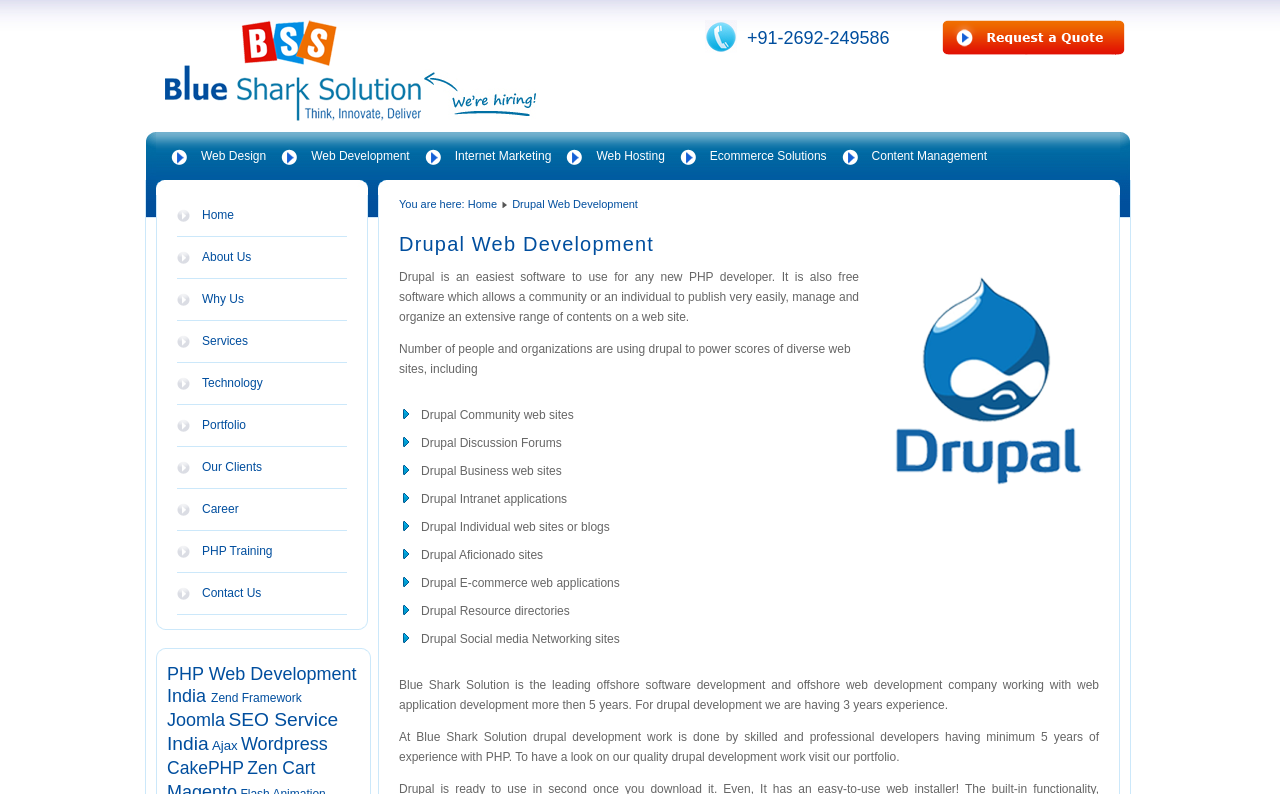Answer the following inquiry with a single word or phrase:
What is the name of the framework mentioned alongside Drupal?

CakePHP